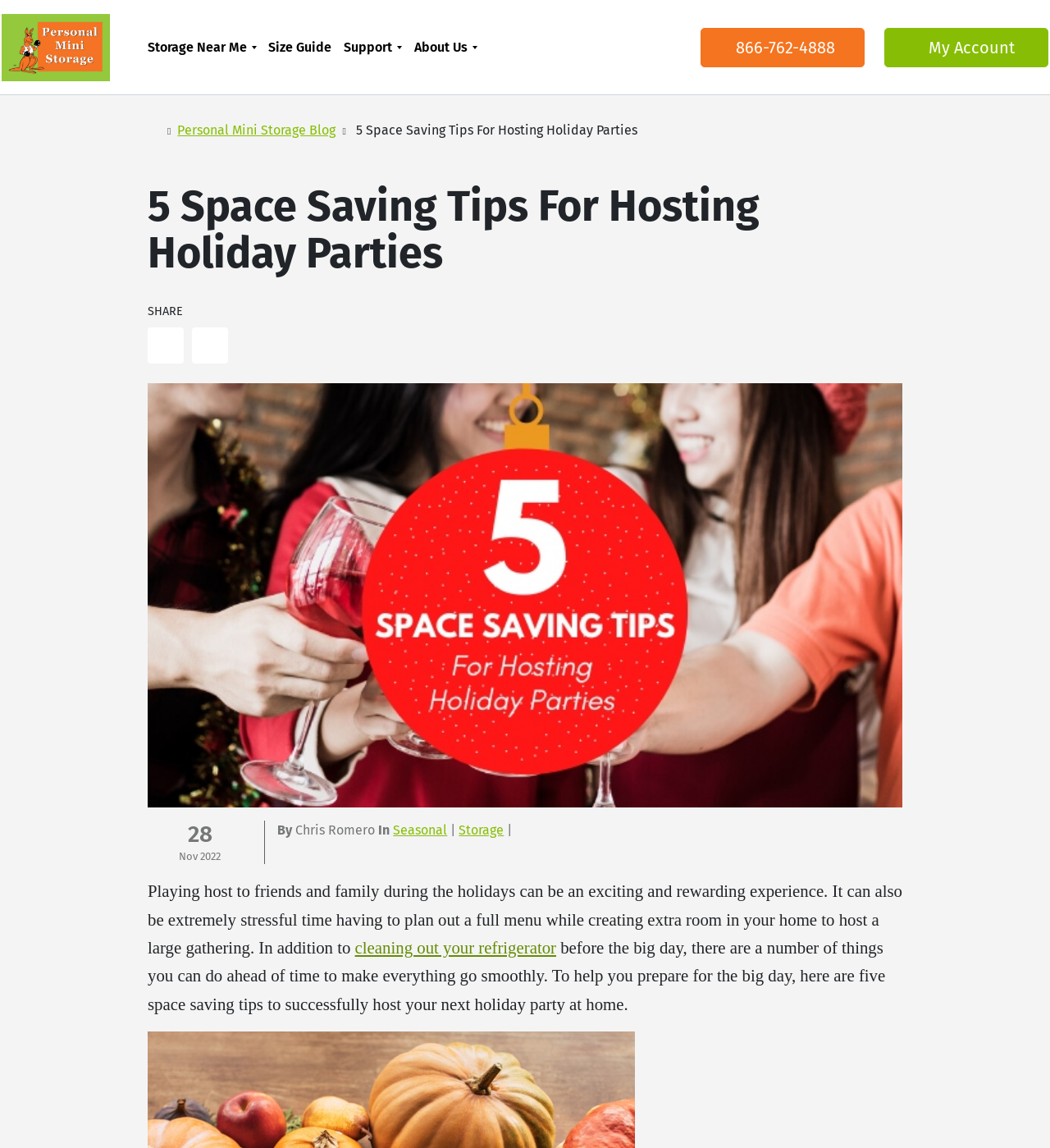Could you provide the bounding box coordinates for the portion of the screen to click to complete this instruction: "Call 866-762-4888"?

[0.619, 0.024, 0.775, 0.058]